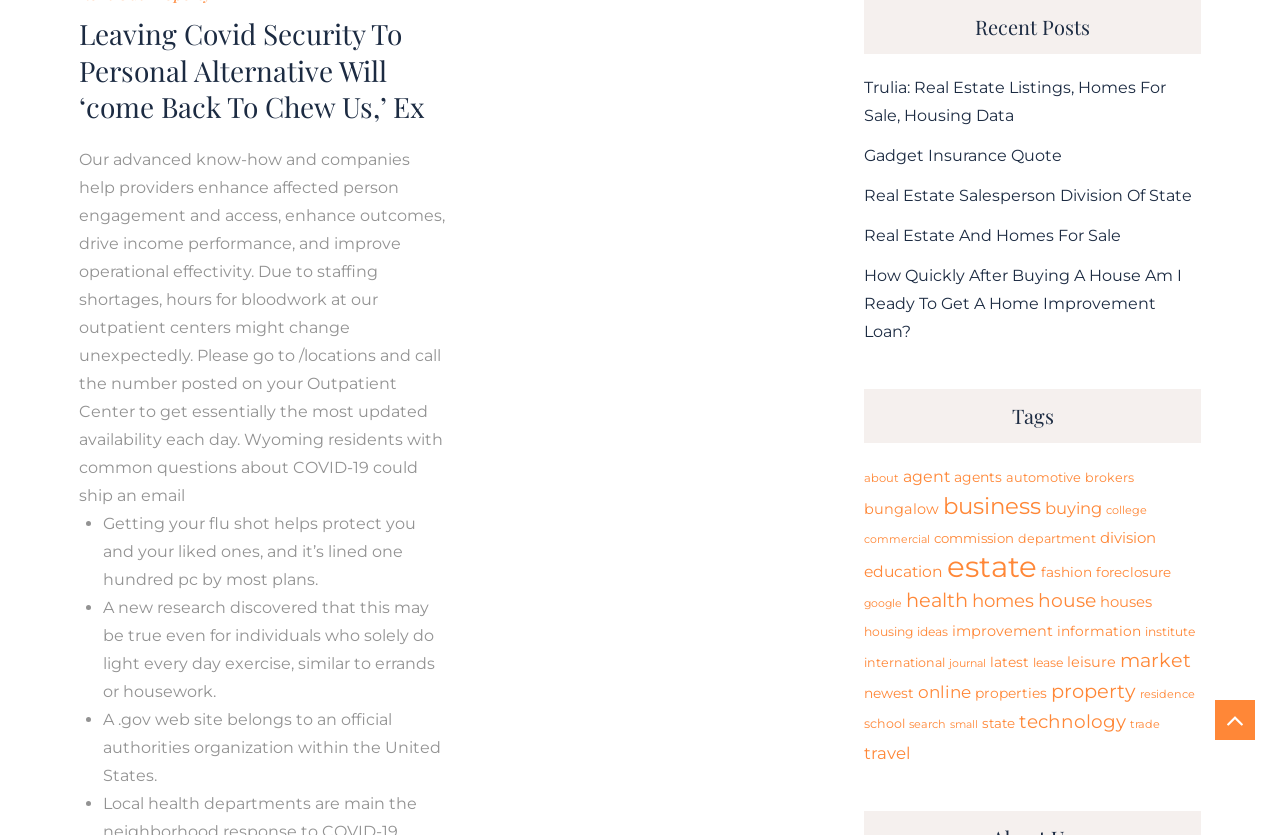Can you find the bounding box coordinates for the UI element given this description: "trade"? Provide the coordinates as four float numbers between 0 and 1: [left, top, right, bottom].

[0.883, 0.859, 0.907, 0.876]